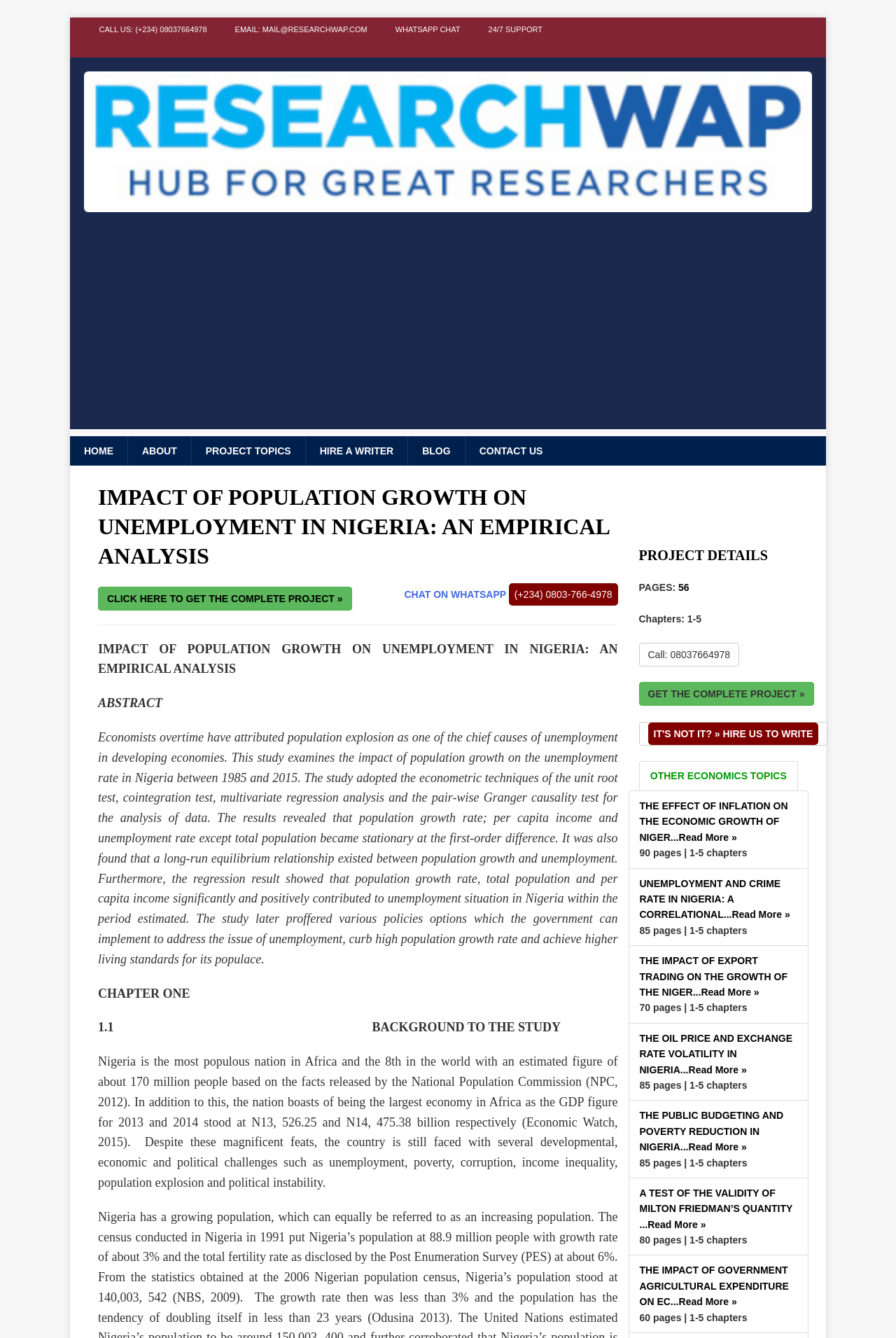Describe all the visual and textual components of the webpage comprehensively.

This webpage is about a research project titled "Impact of Population Growth on Unemployment in Nigeria: An Empirical Analysis". At the top, there are four links for contacting the website, including a phone number, email, WhatsApp chat, and 24/7 support. Below these links, there is a prominent link to "Project Topics" with an accompanying image.

On the left side, there is a vertical menu with links to "HOME", "ABOUT", "PROJECT TOPICS", "HIRE A WRITER", "BLOG", and "CONTACT US". Above this menu, there is an advertisement iframe.

The main content of the webpage is divided into sections. The first section has a heading with the same title as the webpage, followed by a link to get the complete project. Below this, there is a WhatsApp chat link and a phone number.

The next section has a separator line, followed by an abstract of the research project. The abstract discusses the impact of population growth on unemployment in Nigeria and summarizes the findings of the study.

Below the abstract, there are sections for "CHAPTER ONE" and "BACKGROUND TO THE STUDY", which provide more details about the research project.

On the right side, there is a section titled "PROJECT DETAILS" with information about the project, including the number of pages and chapters. There are also links to get the complete project and to hire a writer.

Further down, there are links to other related economics topics, each with a brief description and information about the number of pages and chapters. These links are arranged in a vertical list, with about 7-8 links in total.